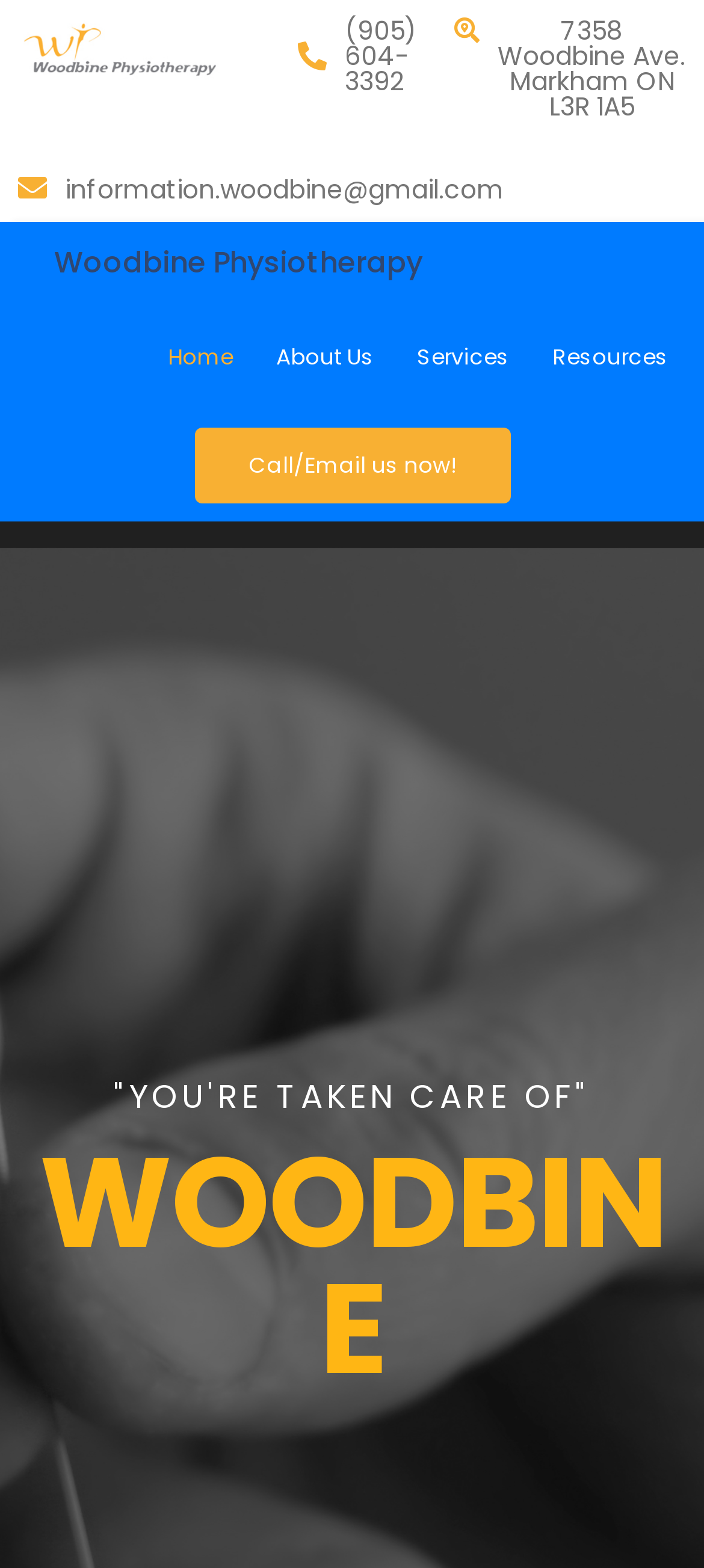What is the email address of Woodbine Physiotherapy?
Please respond to the question with a detailed and well-explained answer.

I found the email address by looking at the top section of the webpage, where the contact information is typically displayed. The email address is written in a static text element with the coordinates [0.092, 0.109, 0.715, 0.132].